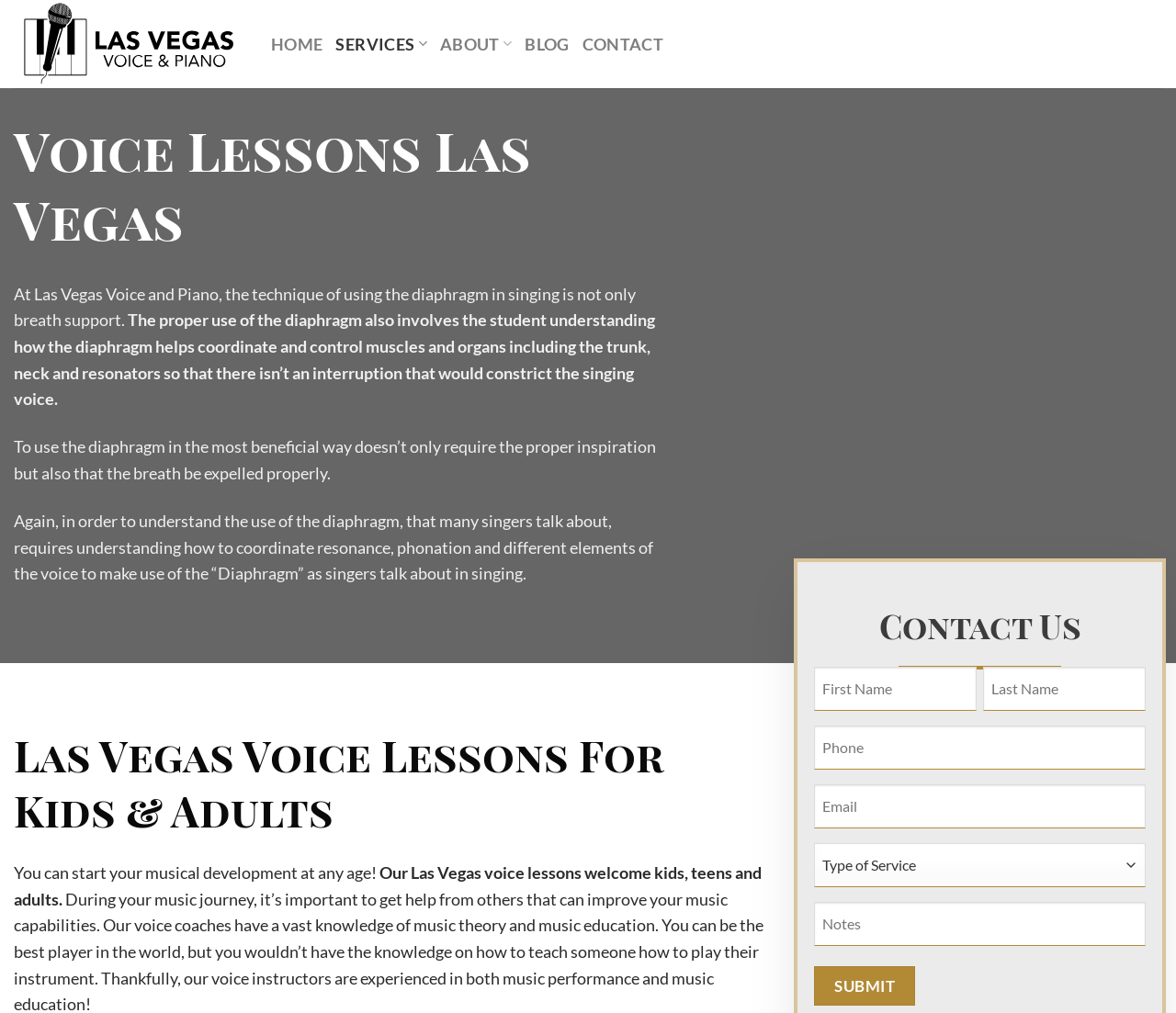Kindly determine the bounding box coordinates for the area that needs to be clicked to execute this instruction: "Read about 'Las Vegas Voice Lessons For Kids & Adults'".

[0.012, 0.719, 0.655, 0.828]